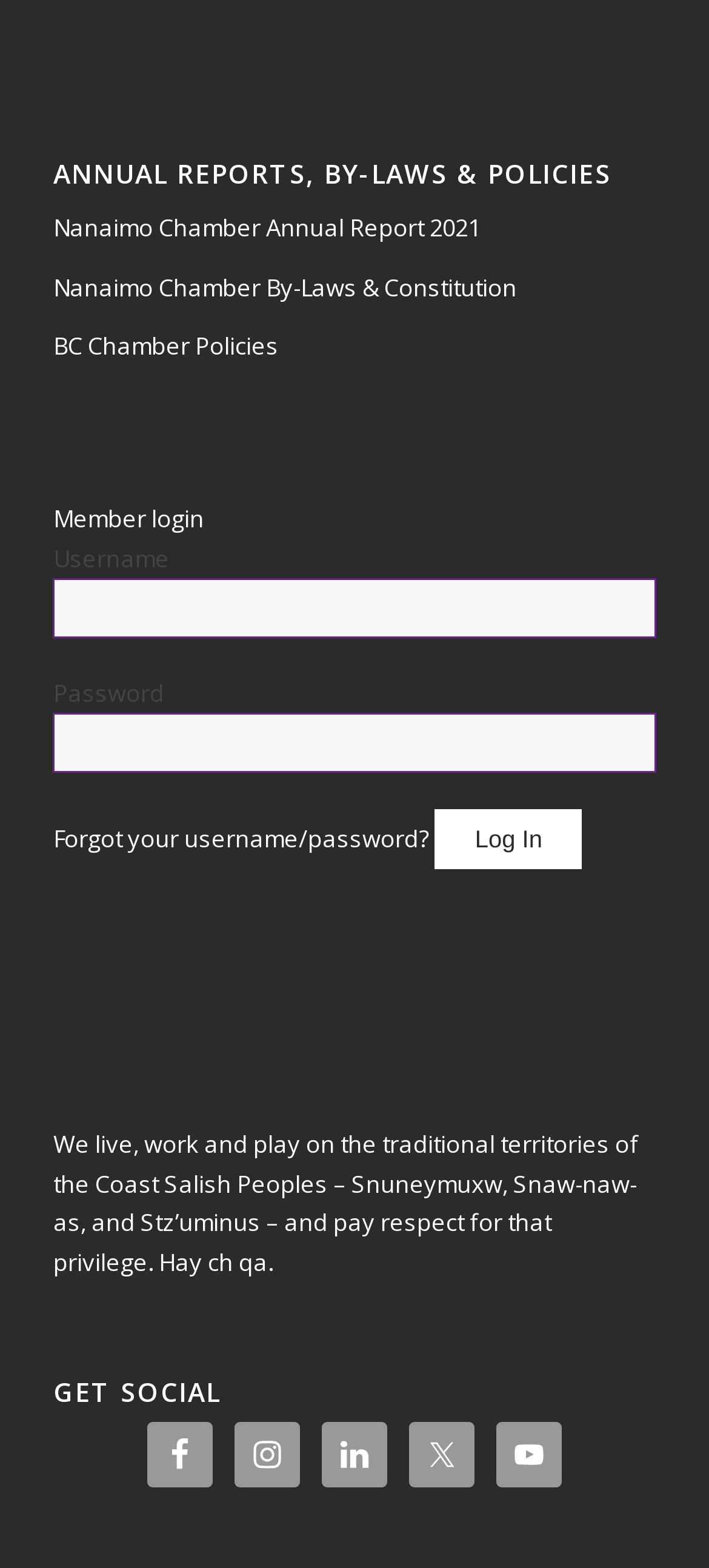Carefully observe the image and respond to the question with a detailed answer:
How many social media links are there?

There are five social media links at the bottom of the webpage, which are Facebook, Instagram, LinkedIn, Twitter, and YouTube.